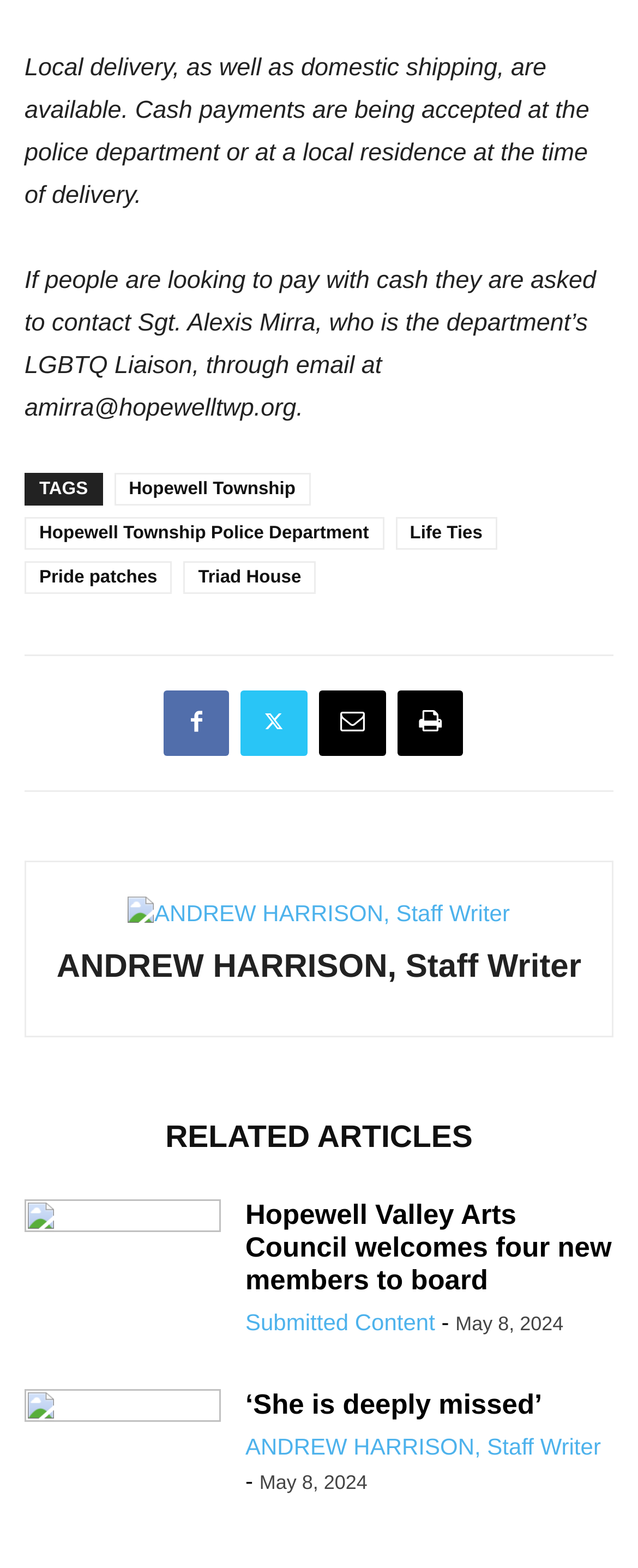How many related articles are listed?
We need a detailed and exhaustive answer to the question. Please elaborate.

There are three related articles listed, each with a heading, link, and image. The headings are 'Hopewell Valley Arts Council welcomes four new members to board', '‘She is deeply missed’', and another 'Hopewell Valley Arts Council welcomes four new members to board'.